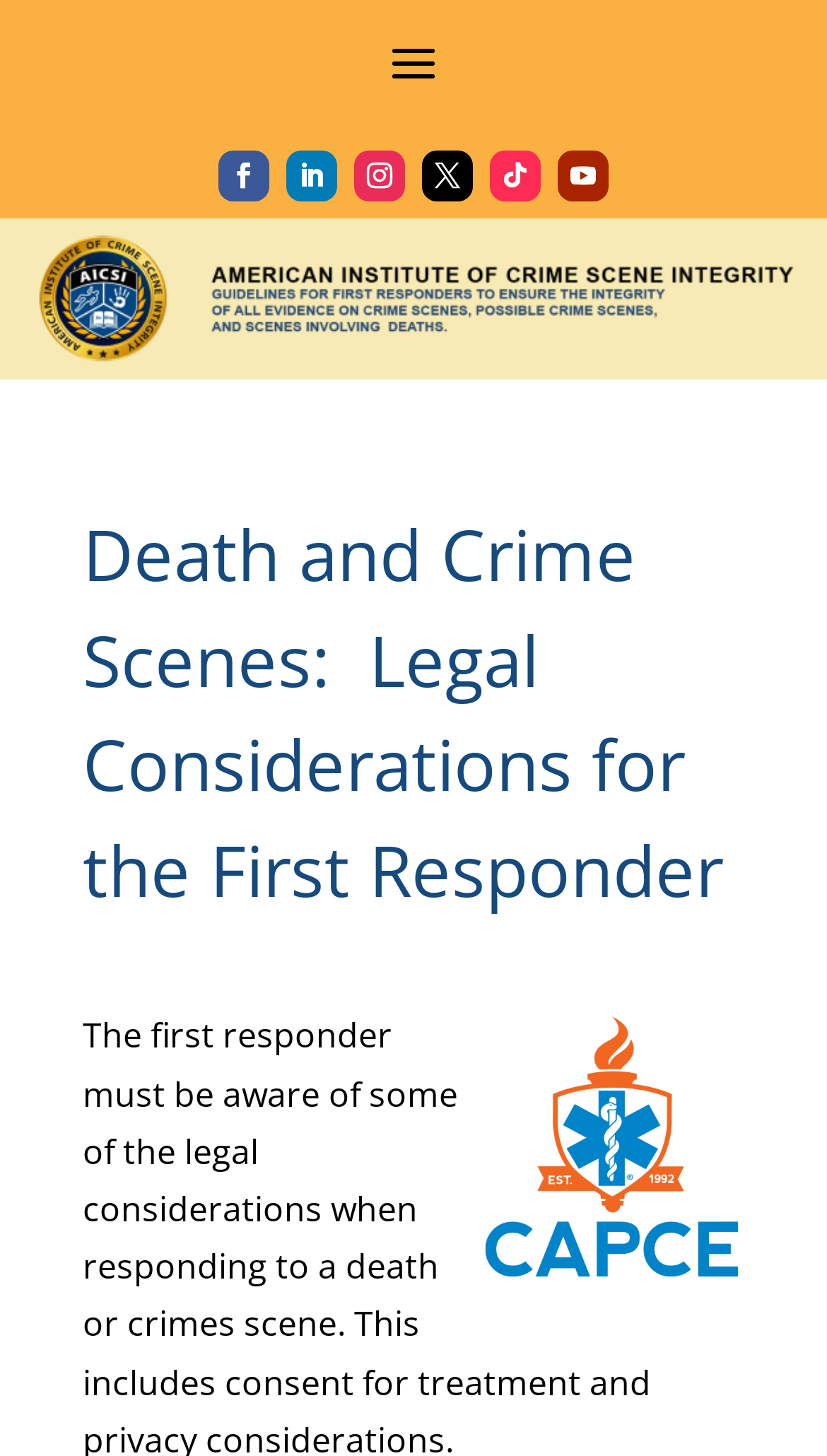What is the logo above the title?
Refer to the screenshot and respond with a concise word or phrase.

AICSI Header Logo